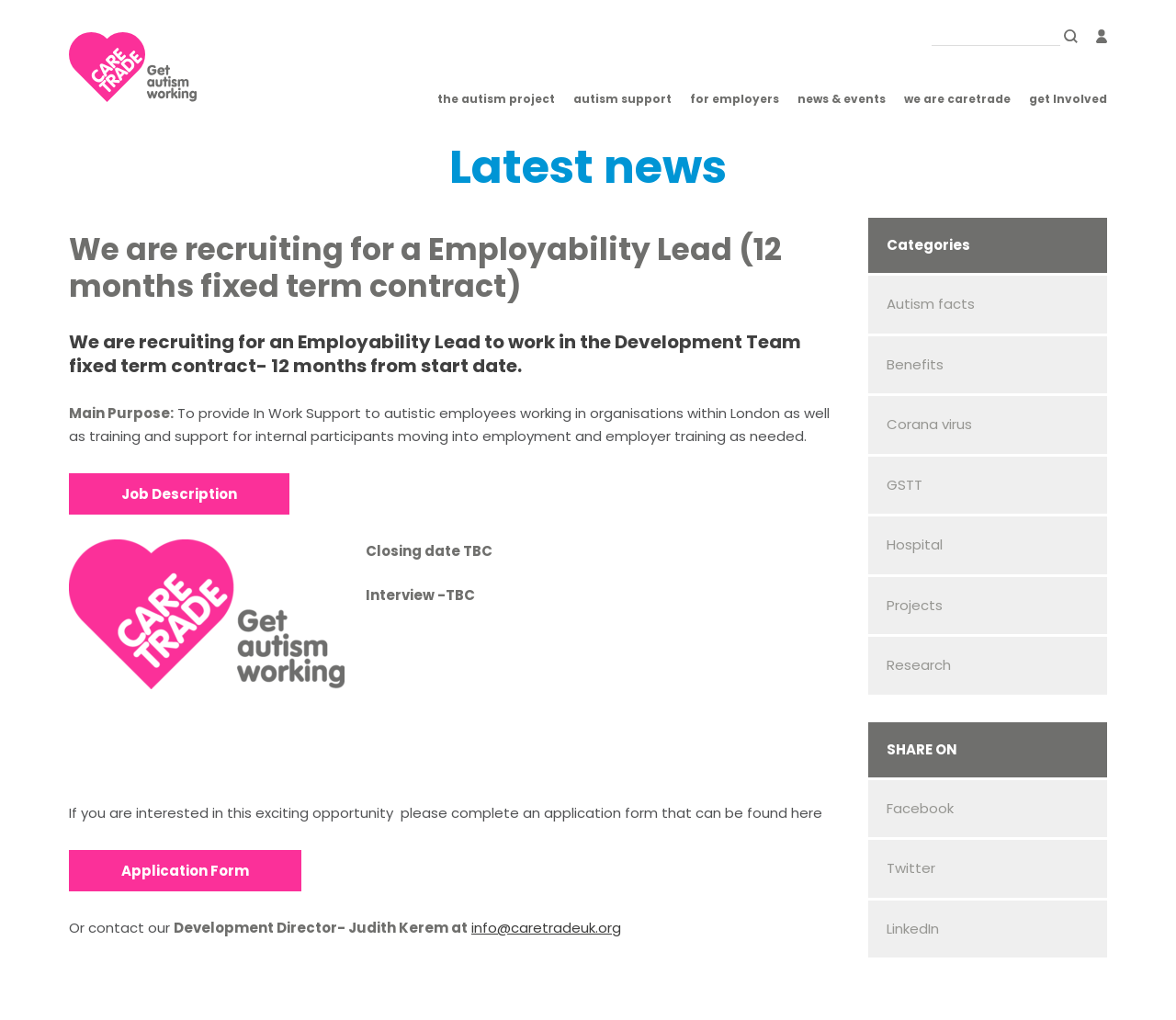Identify the bounding box of the UI component described as: "Barton School of Business".

None